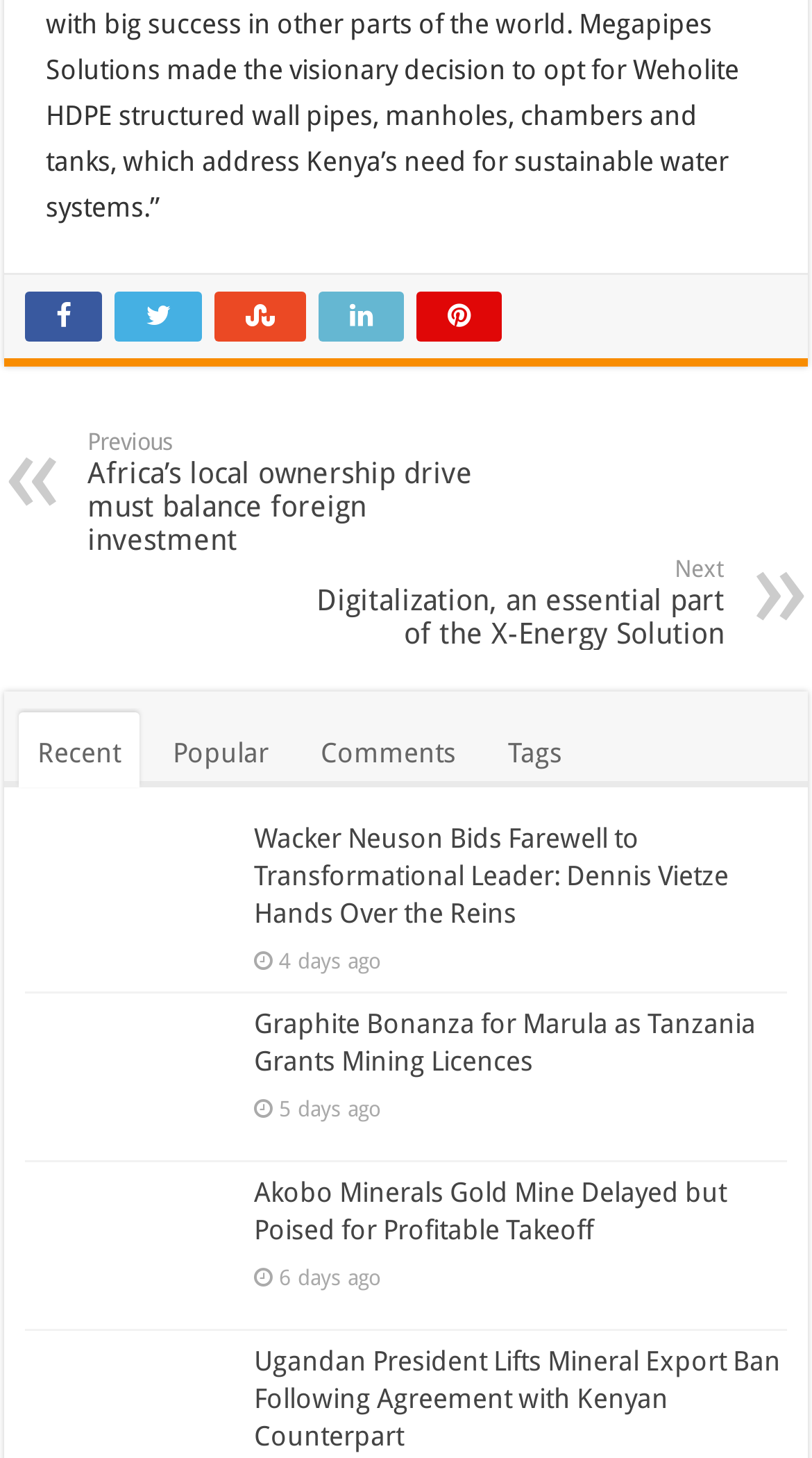How many navigation links are at the top?
Answer the question based on the image using a single word or a brief phrase.

5